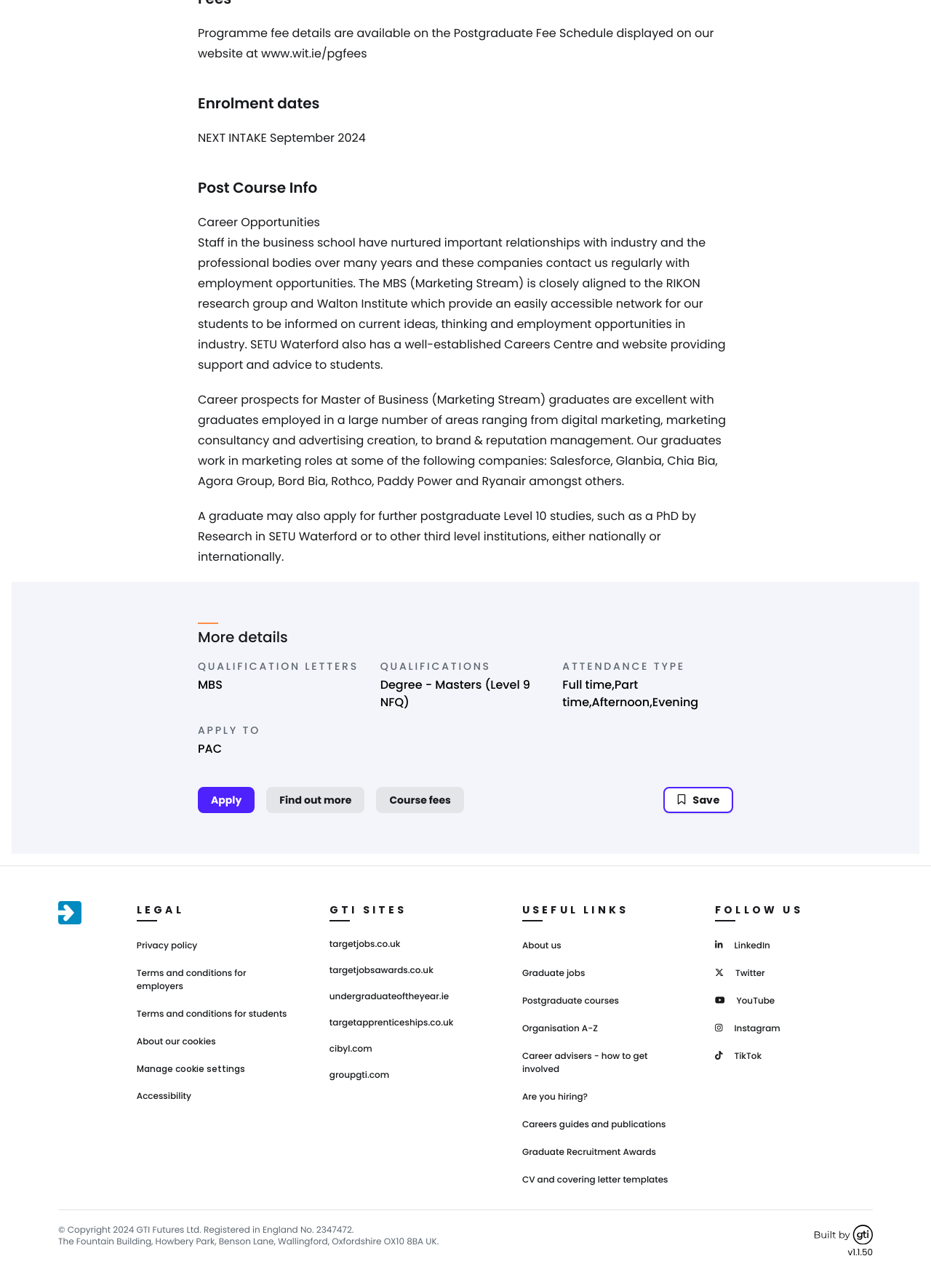What is the next intake for the Master of Business programme?
Refer to the image and provide a concise answer in one word or phrase.

September 2024